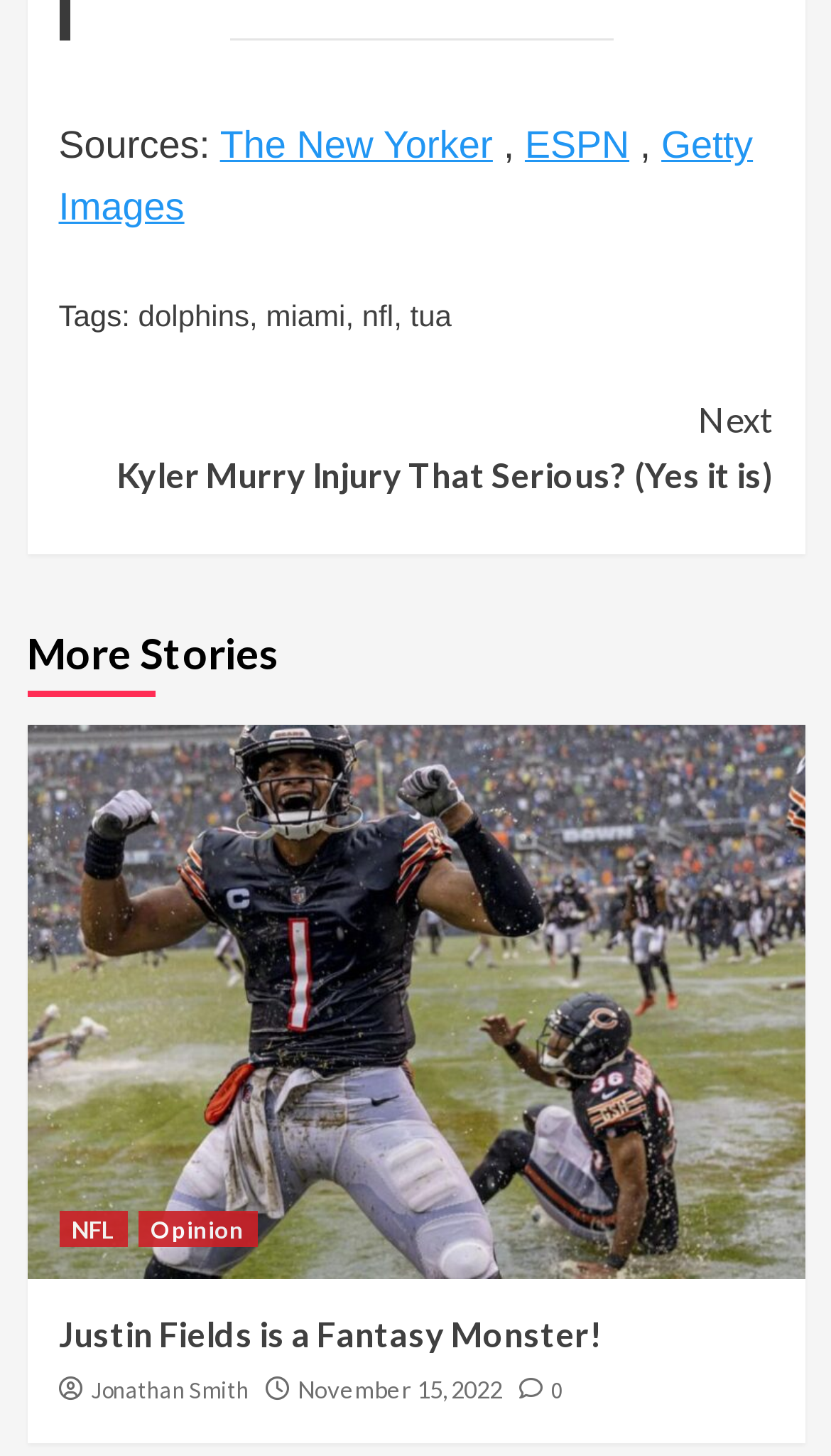Locate the bounding box coordinates of the element that should be clicked to fulfill the instruction: "Continue reading the article".

[0.071, 0.255, 0.929, 0.359]